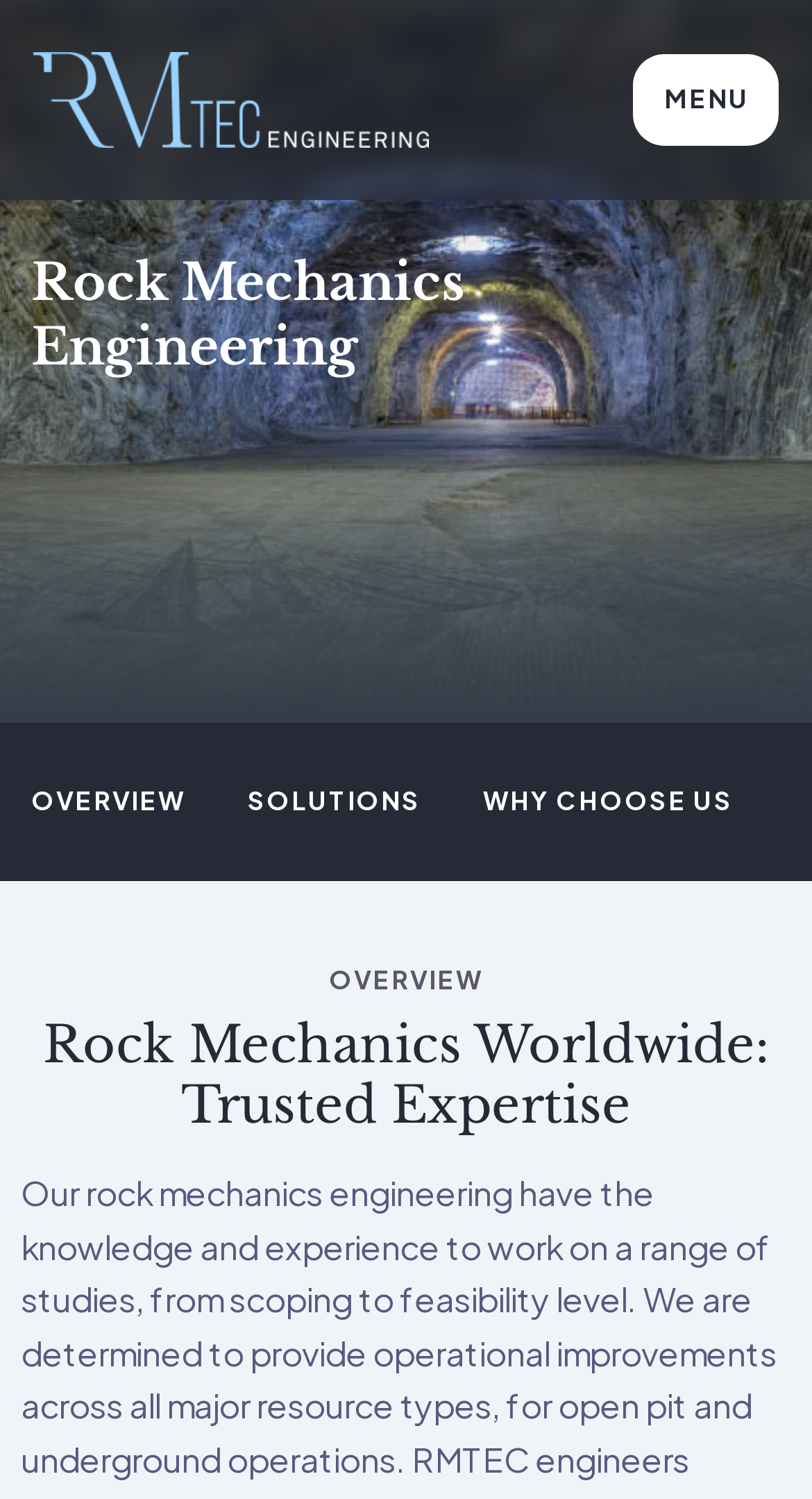Examine the image and give a thorough answer to the following question:
What is the company name?

The company name can be found in the top-left corner of the webpage, where the logo is located, and it is also mentioned in the link 'RMTEC Engineering'.